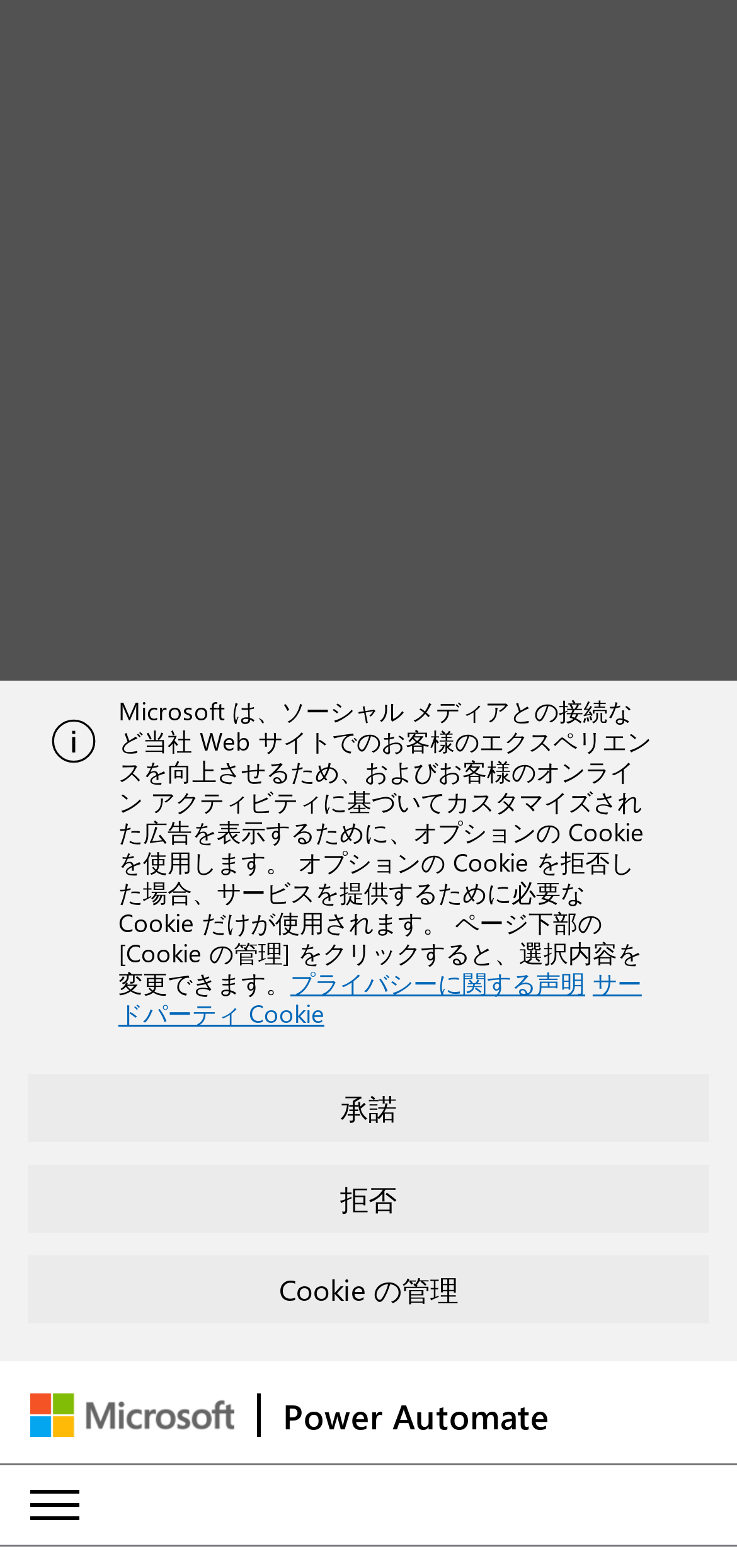What is the name of the blog?
Provide a short answer using one word or a brief phrase based on the image.

Power Automate ブログ